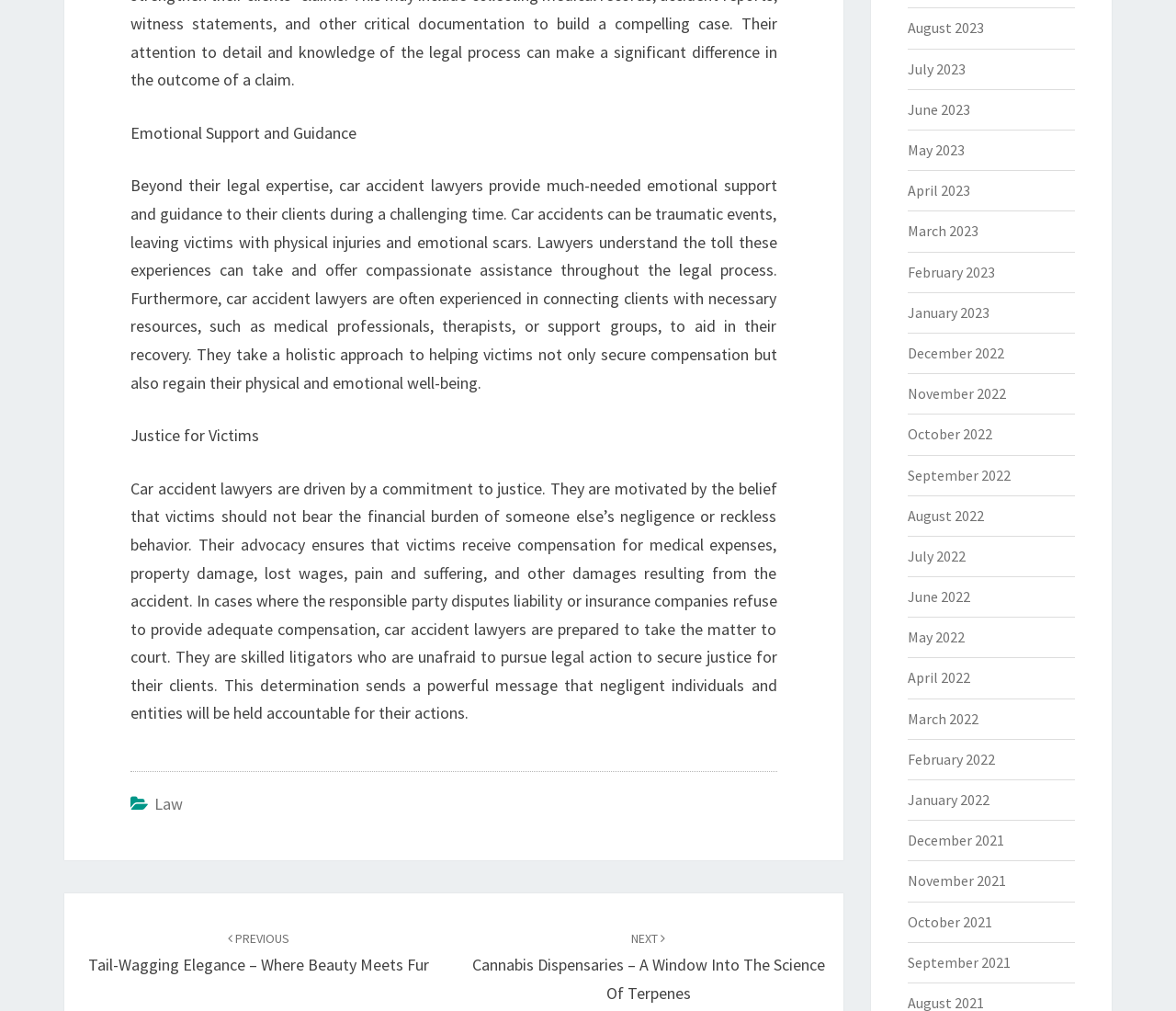Determine the bounding box coordinates for the area that needs to be clicked to fulfill this task: "Learn about 'Fire Safety' category". The coordinates must be given as four float numbers between 0 and 1, i.e., [left, top, right, bottom].

None